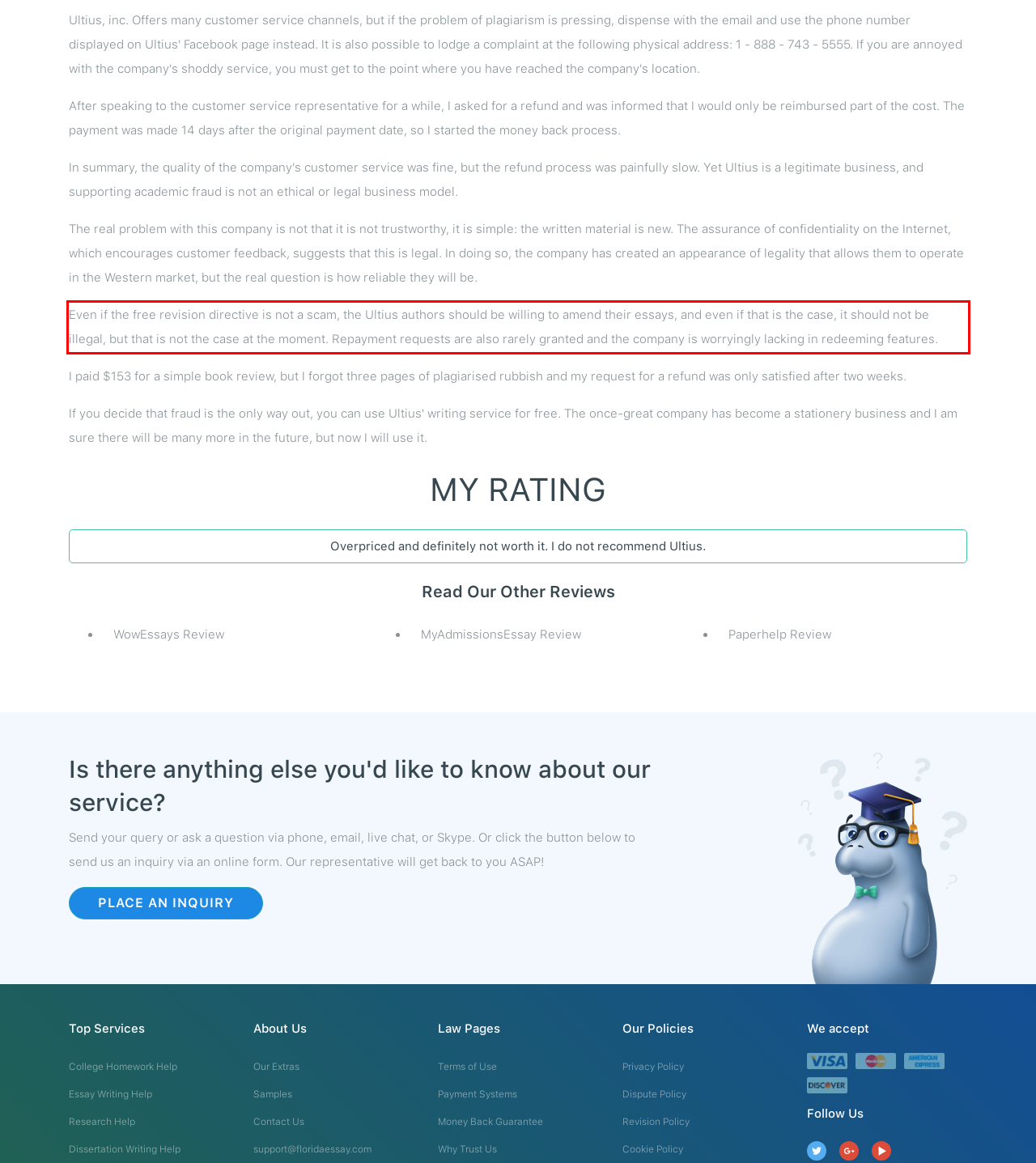Analyze the webpage screenshot and use OCR to recognize the text content in the red bounding box.

Even if the free revision directive is not a scam, the Ultius authors should be willing to amend their essays, and even if that is the case, it should not be illegal, but that is not the case at the moment. Repayment requests are also rarely granted and the company is worryingly lacking in redeeming features.